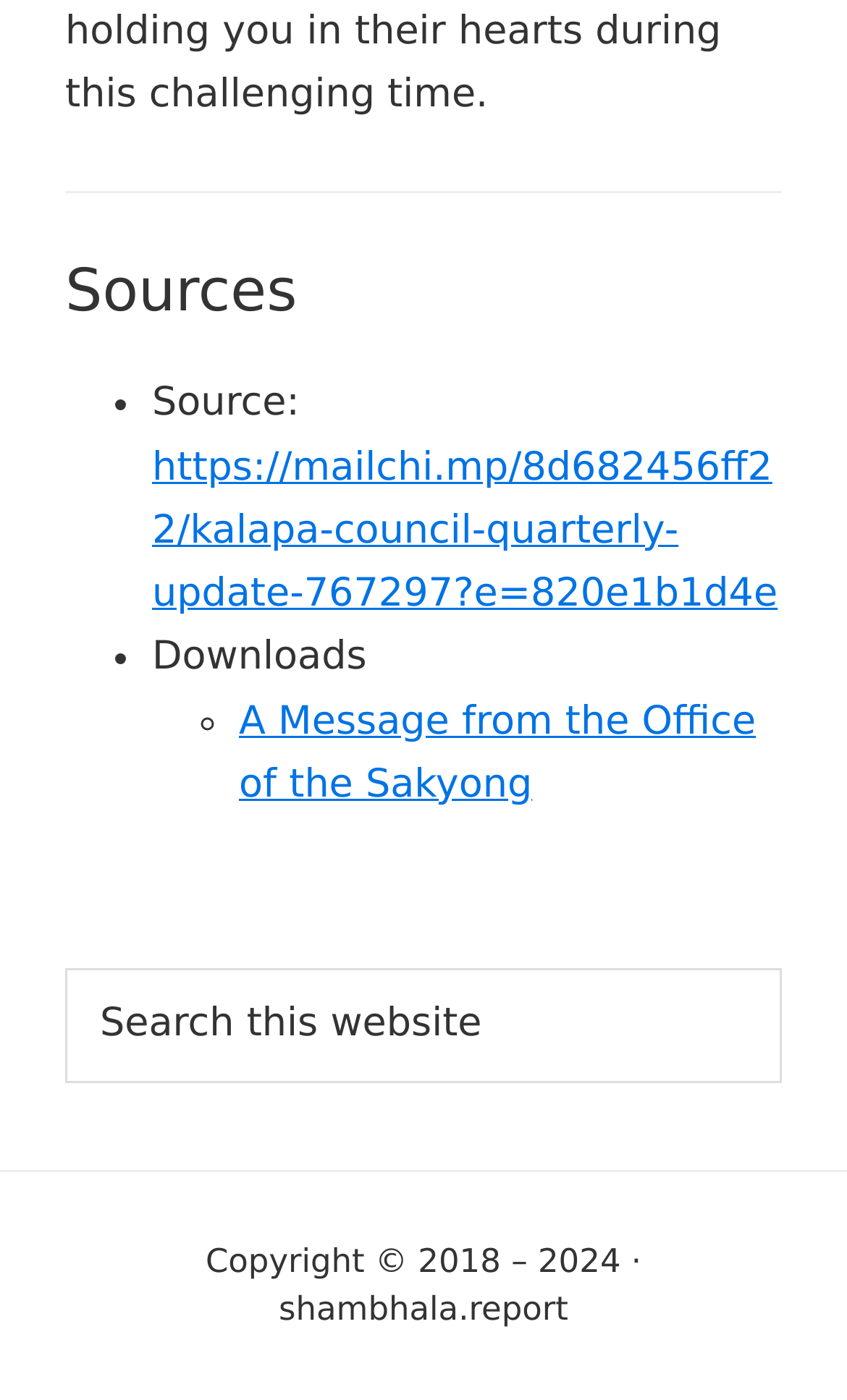Extract the bounding box for the UI element that matches this description: "https://mailchi.mp/8d682456ff22/kalapa-council-quarterly-update-767297?e=820e1b1d4e".

[0.179, 0.317, 0.918, 0.441]